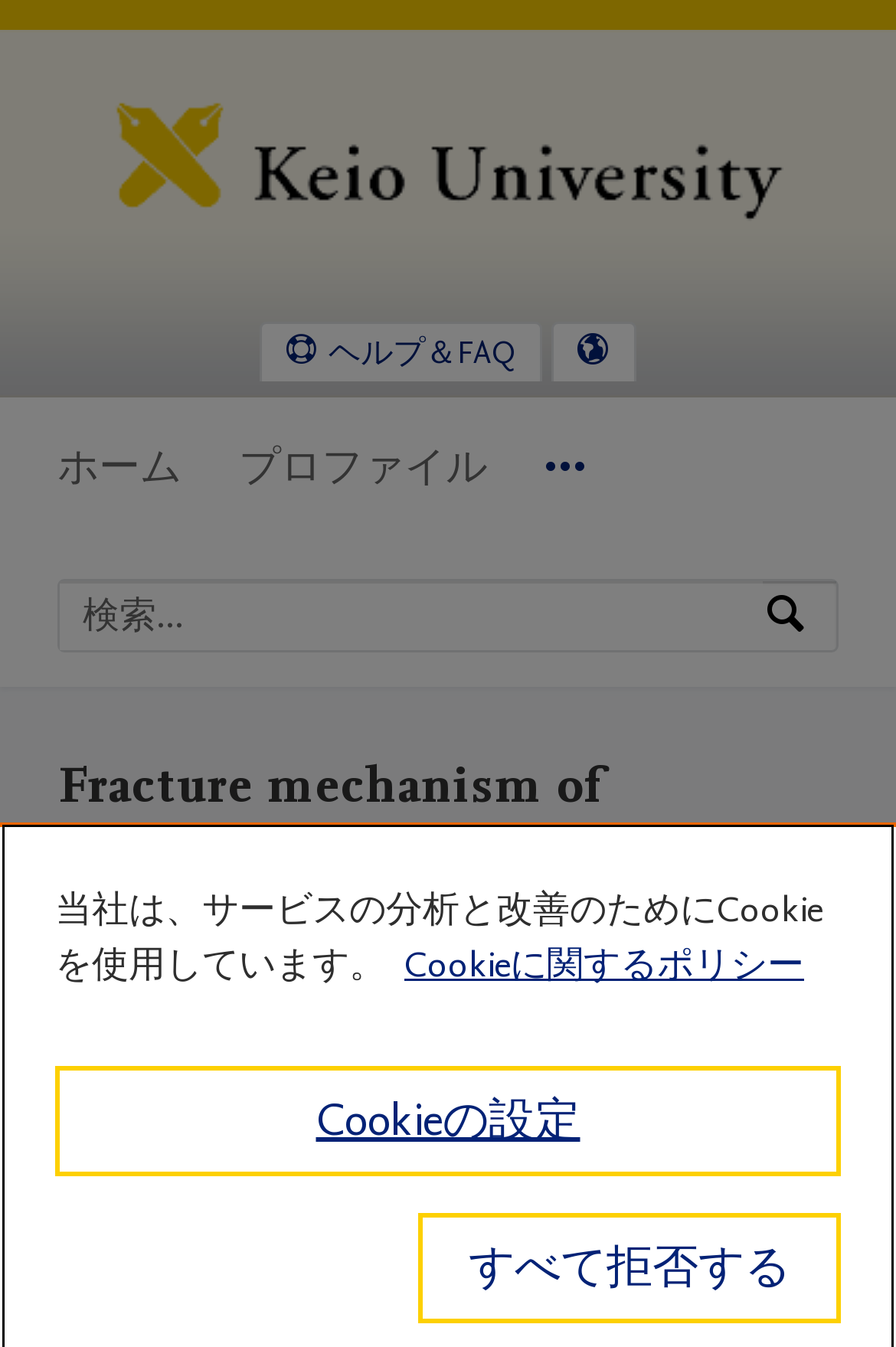Provide your answer in a single word or phrase: 
What is the university logo displayed on the webpage?

Keio University Logo